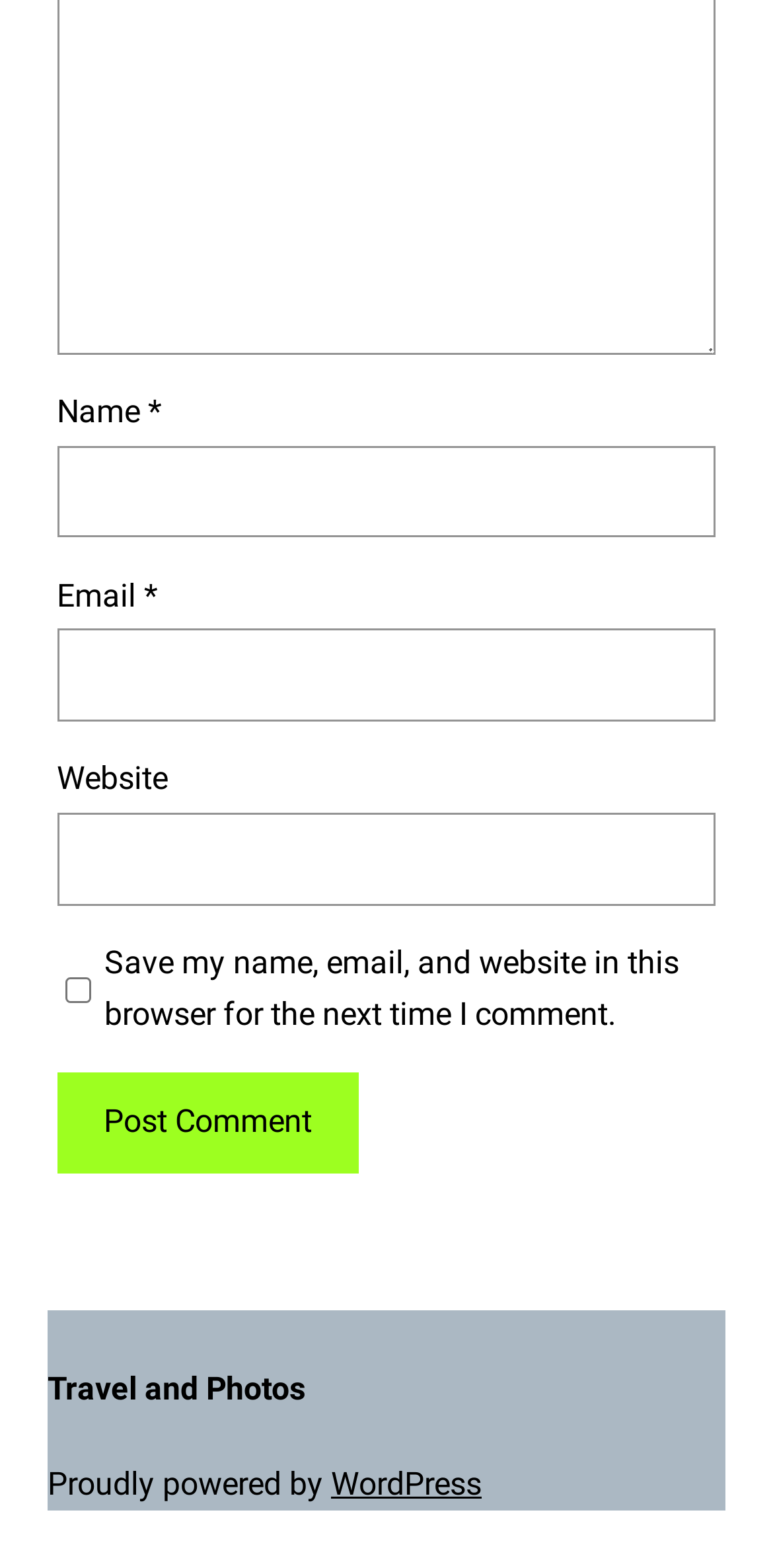What is the purpose of the checkbox in the comment form?
Please answer the question with as much detail as possible using the screenshot.

The purpose of the checkbox in the comment form is to save the commenter's name, email, and website in the browser for the next time they comment, as indicated by the text of the checkbox element.